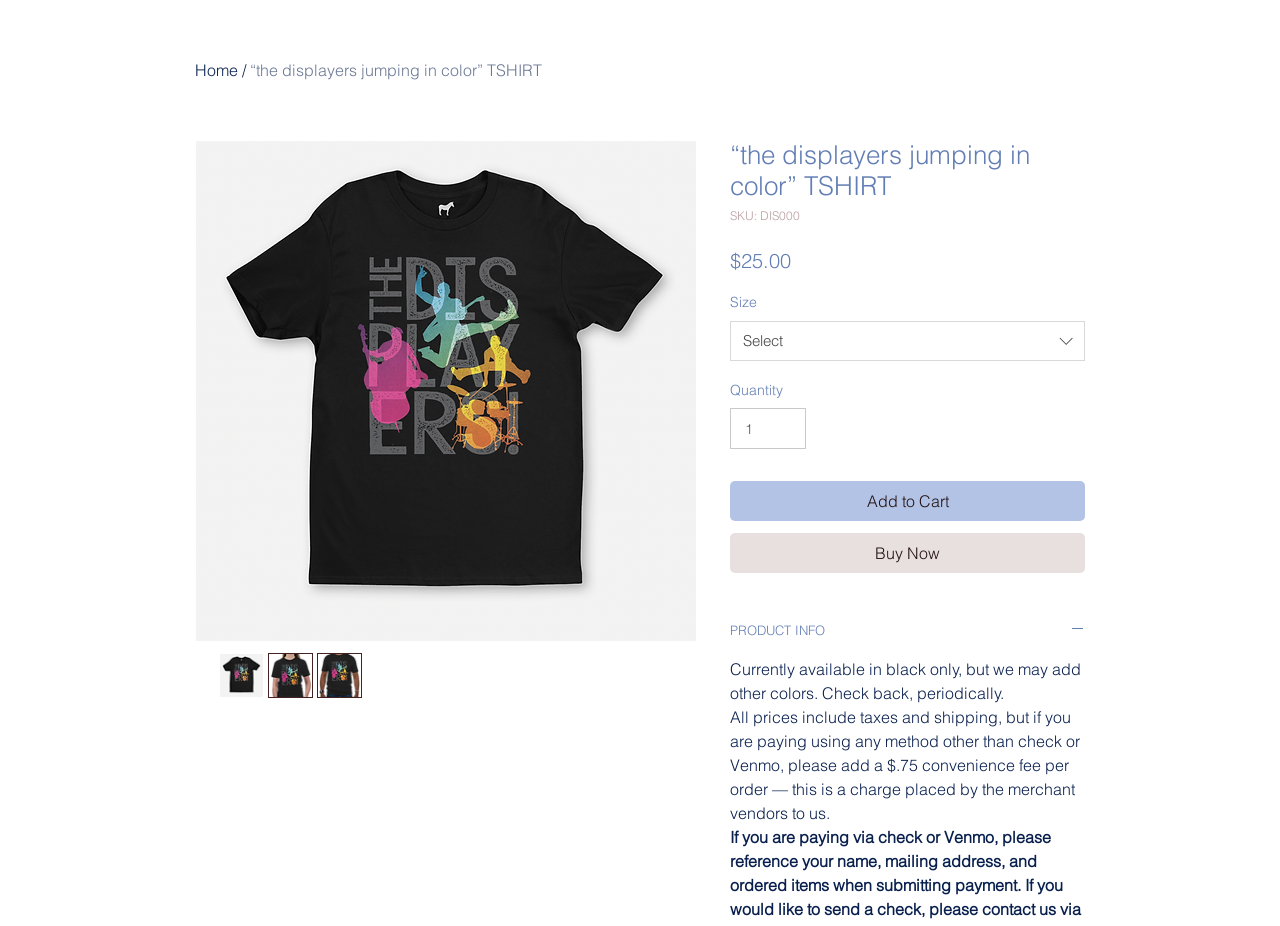What is the price of the product?
Please answer the question with as much detail and depth as you can.

The price of the product can be found in the StaticText element with the text '$25.00'. This element is located below the product name and SKU, indicating that it is the price of the product.